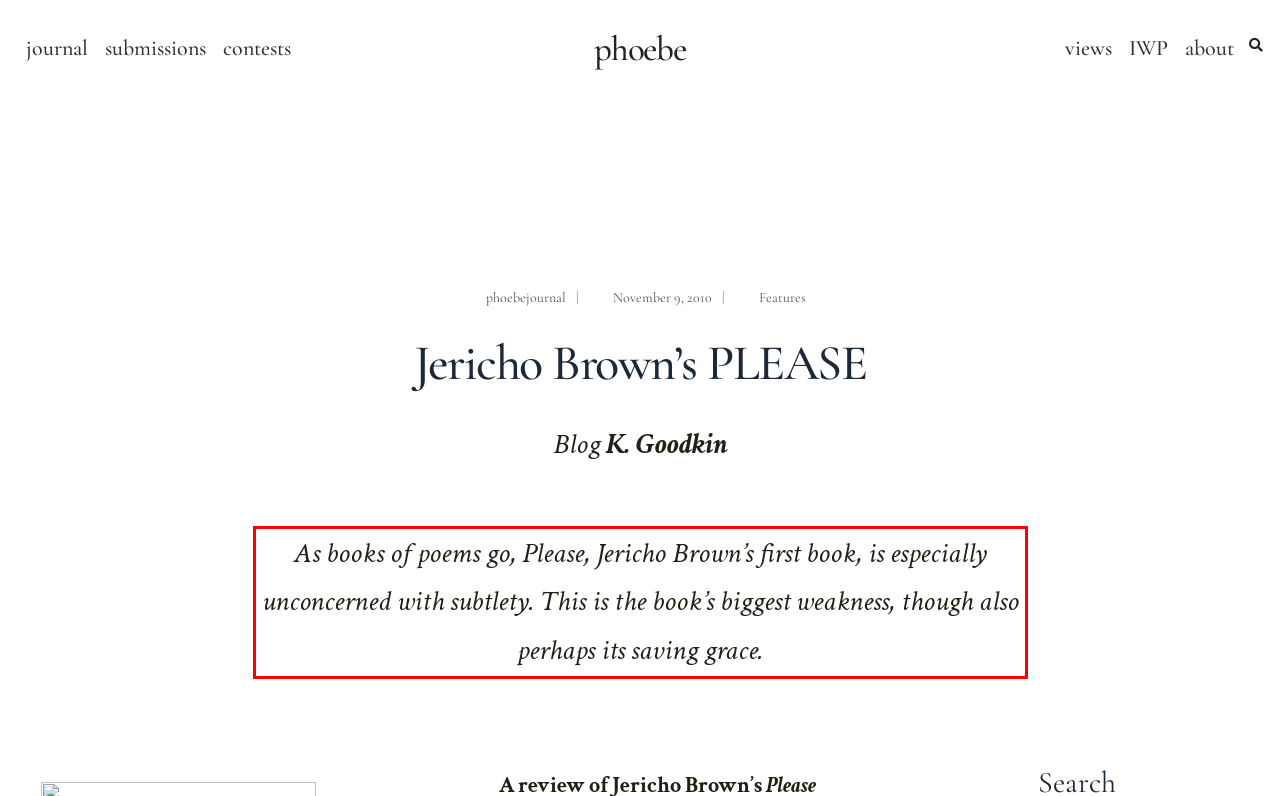Inspect the webpage screenshot that has a red bounding box and use OCR technology to read and display the text inside the red bounding box.

As books of poems go, Please, Jericho Brown’s first book, is especially unconcerned with subtlety. This is the book’s biggest weakness, though also perhaps its saving grace.